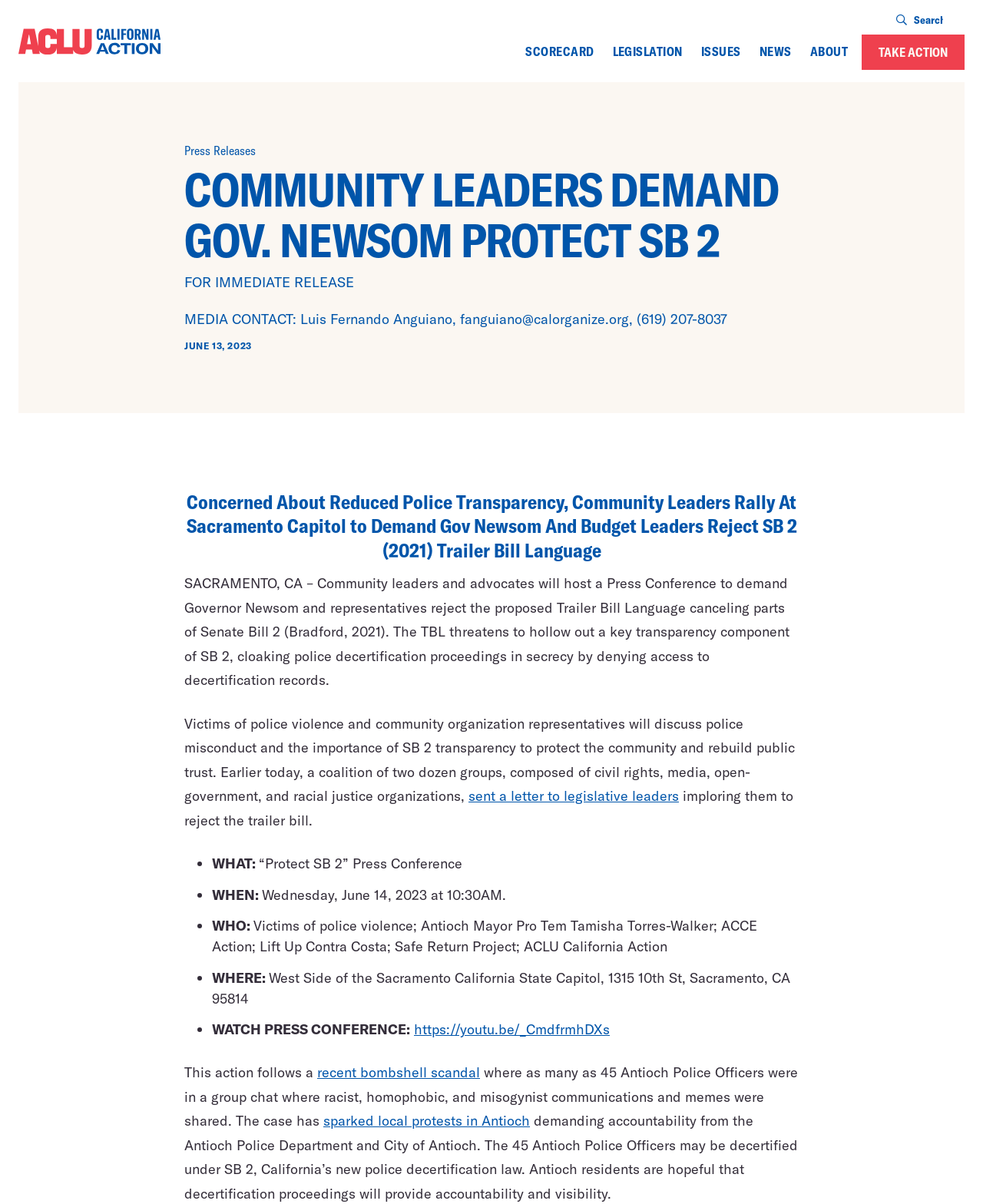Please determine the bounding box coordinates for the UI element described as: "Scorecard".

[0.535, 0.037, 0.604, 0.049]